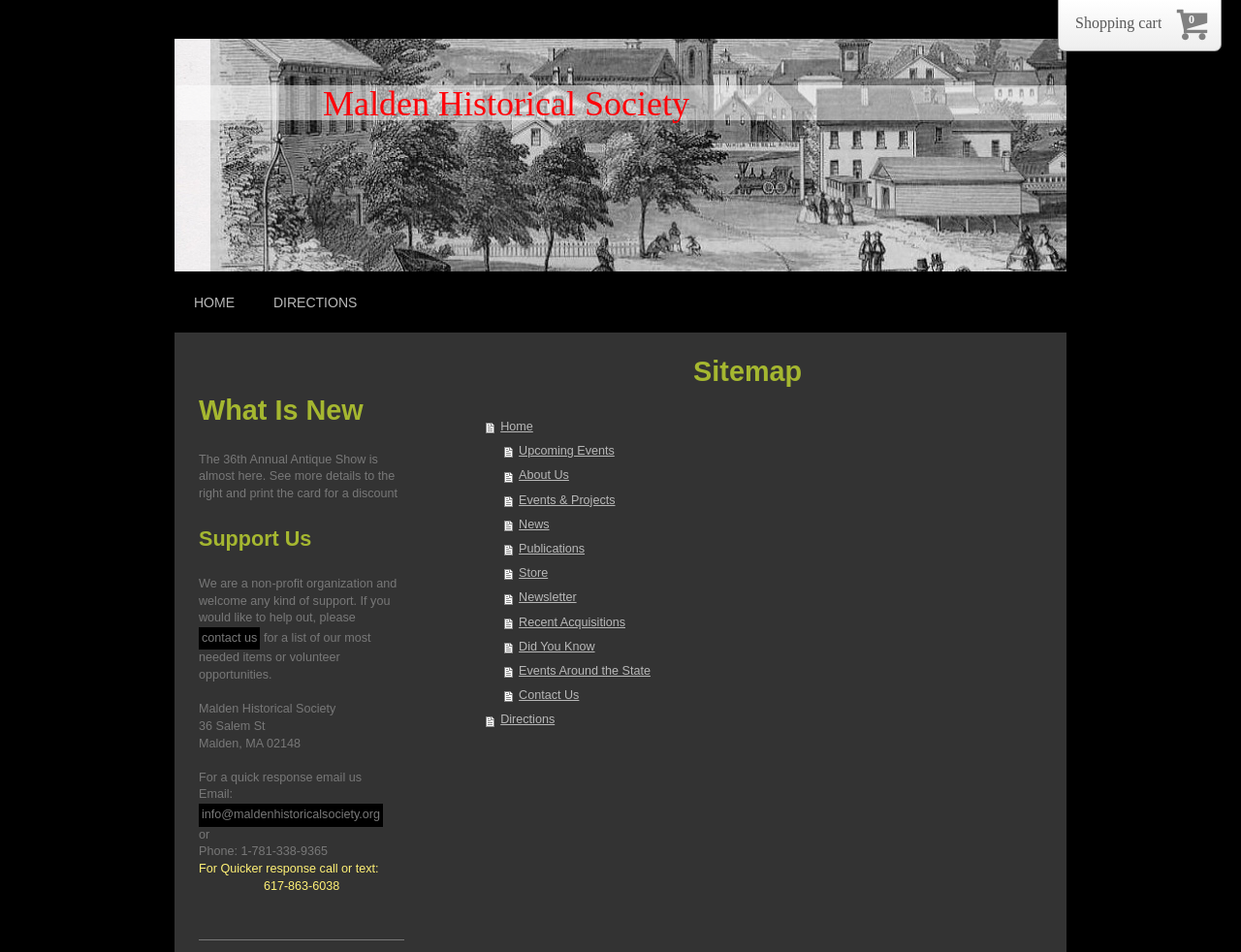Identify the bounding box coordinates of the clickable region required to complete the instruction: "Read some tips to avoid scams and fraud". The coordinates should be given as four float numbers within the range of 0 and 1, i.e., [left, top, right, bottom].

None